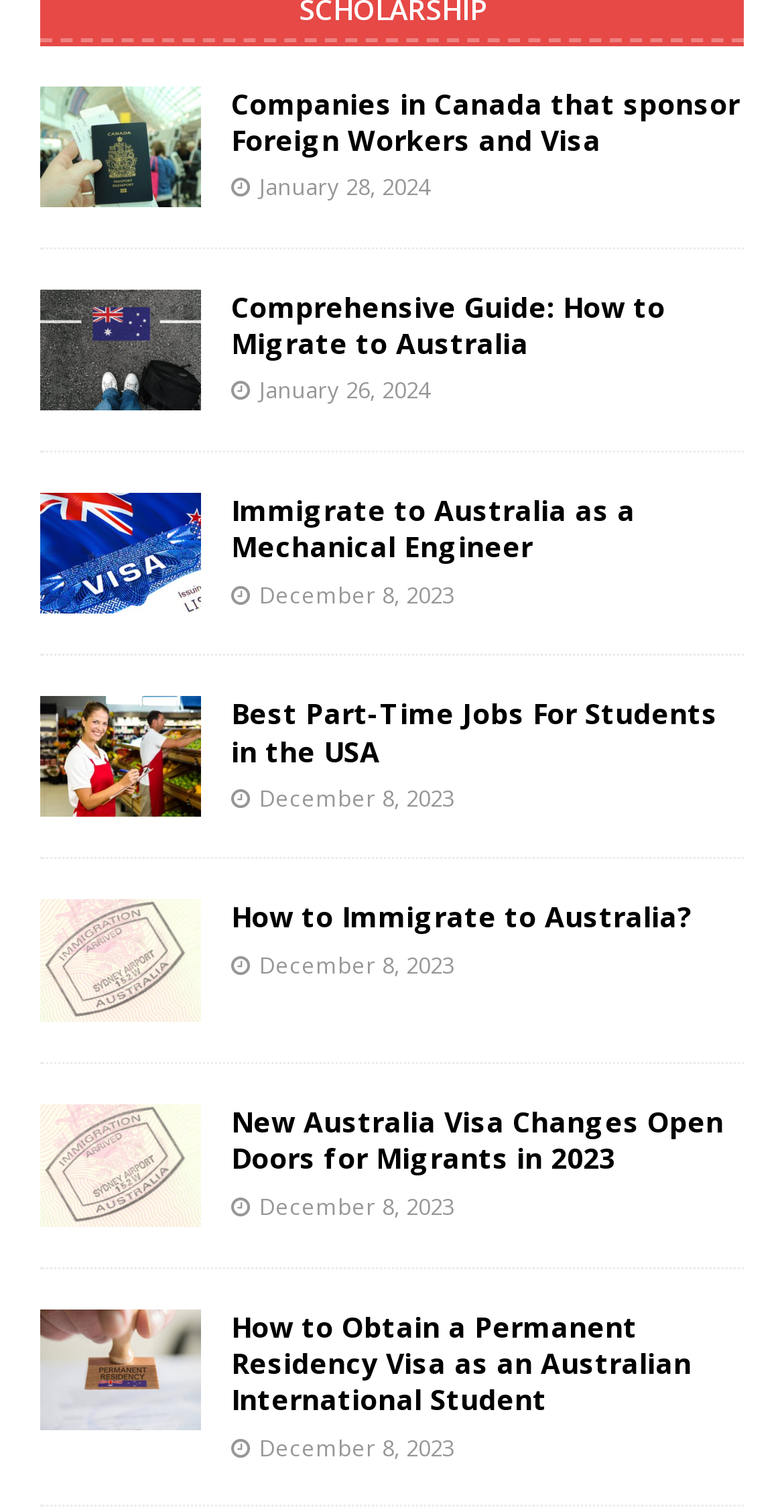Can you find the bounding box coordinates for the element that needs to be clicked to execute this instruction: "Visit the Accident page"? The coordinates should be given as four float numbers between 0 and 1, i.e., [left, top, right, bottom].

None